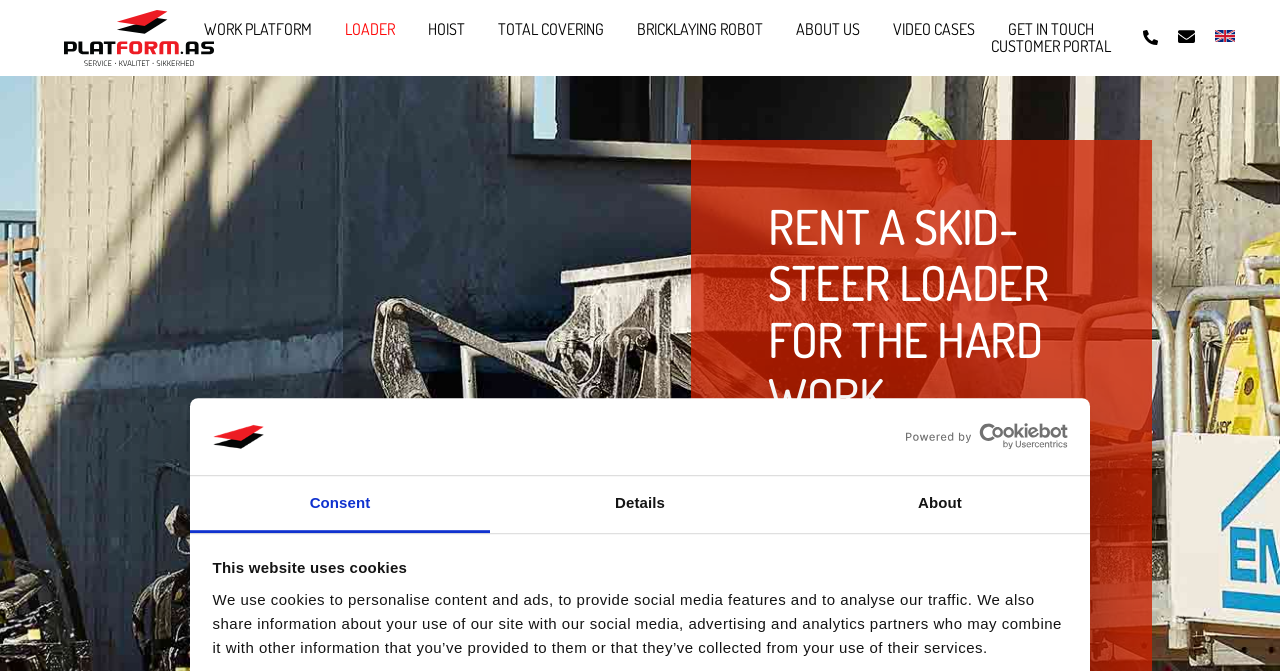Reply to the question with a single word or phrase:
What is the benefit of using the equipment?

Spare your back